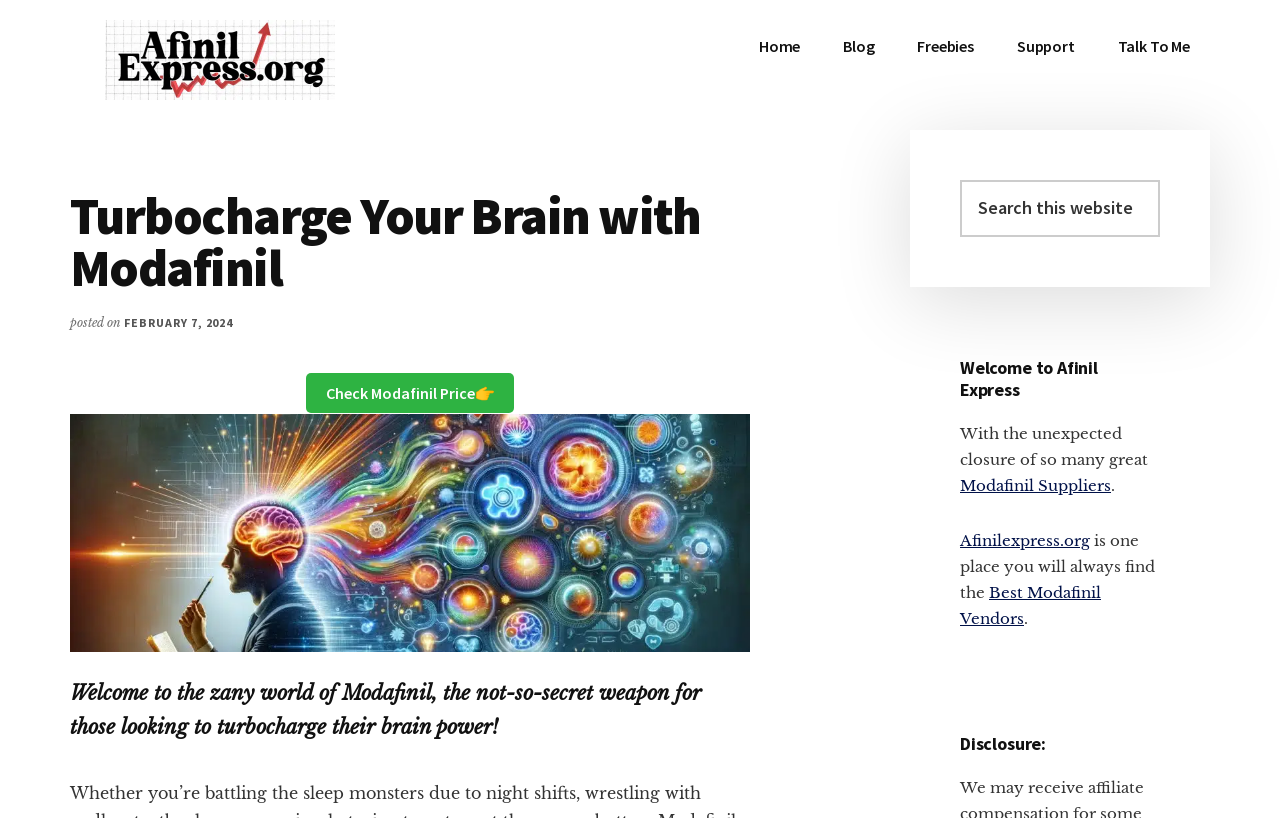Explain in detail what you observe on this webpage.

The webpage is about Modafinil, a nootropic substance, and appears to be a blog or informational website. At the top, there are three "Skip to" links, allowing users to navigate to main content, primary sidebar, or footer. 

On the top-left, there is a logo of Afinil Express, accompanied by a navigation menu with five links: Home, Blog, Freebies, Support, and Talk To Me. 

Below the navigation menu, there is a header section with a title "Turbocharge Your Brain with Modafinil" and a posting date "FEBRUARY 7, 2024". A call-to-action link "Check Modafinil Price" is placed next to the title. 

Underneath the header section, there is a large image related to Modafinil, followed by a paragraph of text that welcomes users to the world of Modafinil and its benefits.

On the right side of the page, there is a primary sidebar with a search bar at the top, allowing users to search the website. Below the search bar, there is a heading "Welcome to Afinil Express" and a paragraph of text discussing the website's purpose and its relation to Modafinil suppliers. 

Further down the primary sidebar, there is a disclosure section with a heading "Disclosure:".